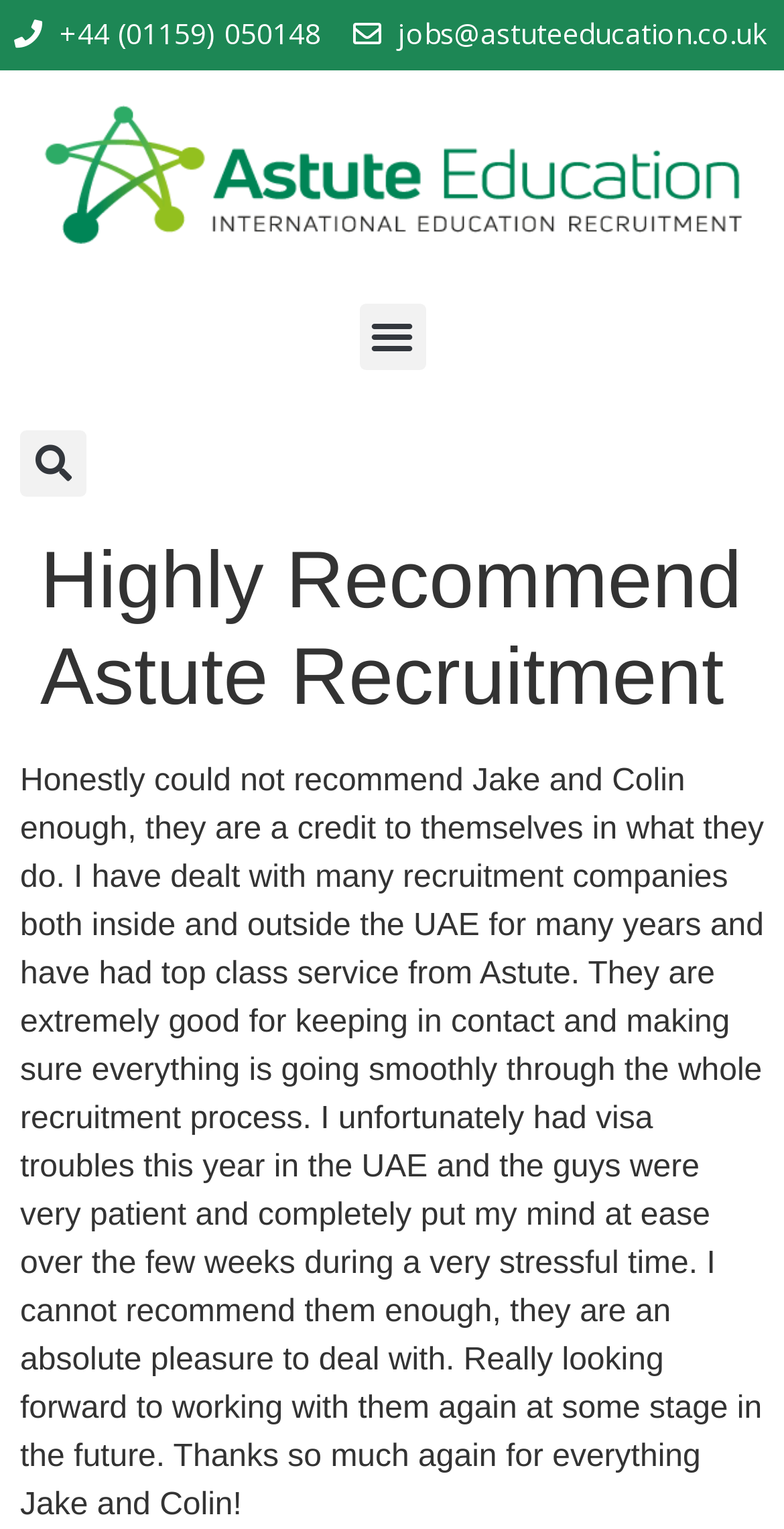Provide your answer to the question using just one word or phrase: What is the function of the 'Menu Toggle' button?

To toggle the menu